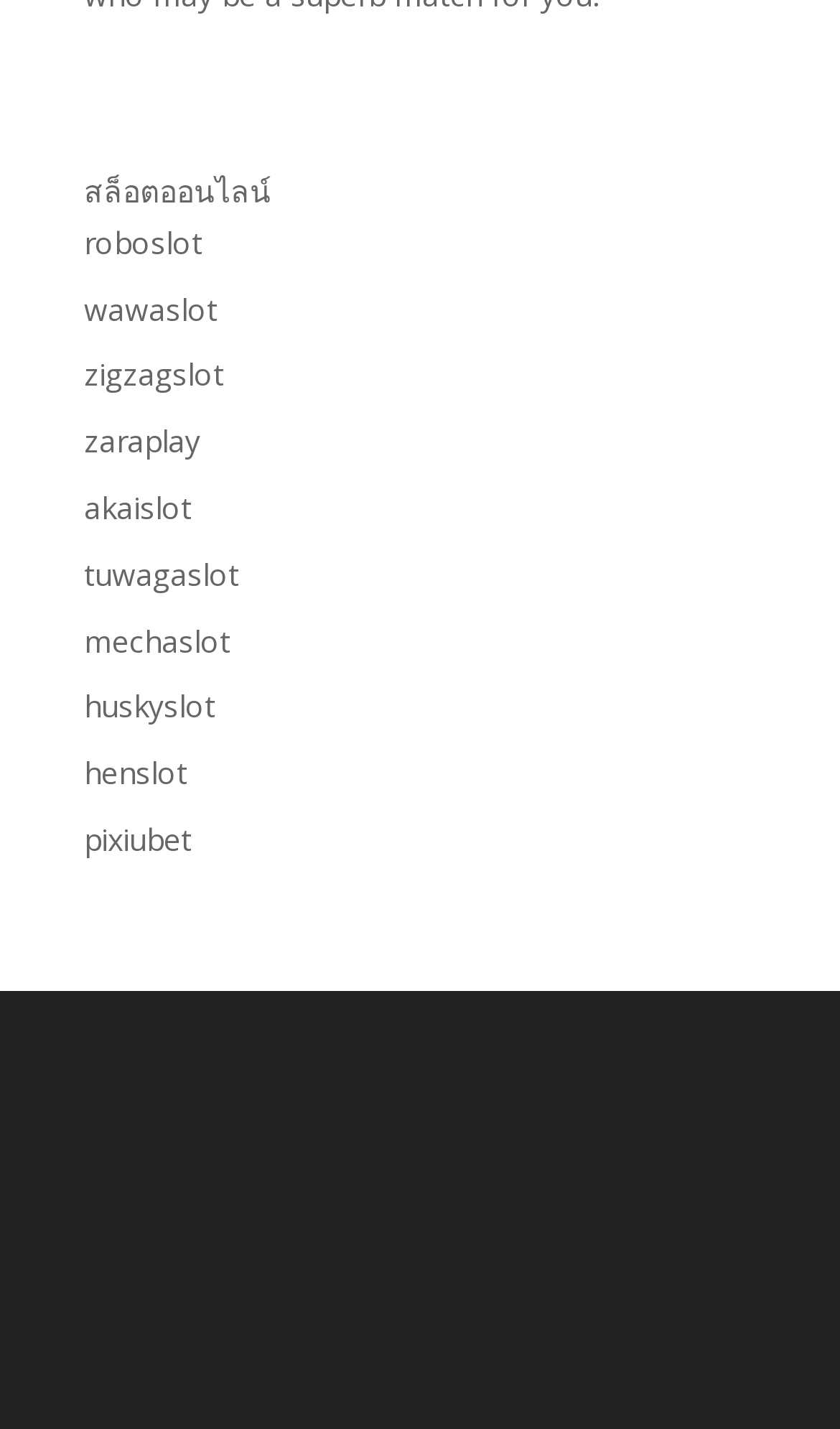How many links are there on the webpage?
Based on the image, give a concise answer in the form of a single word or short phrase.

9